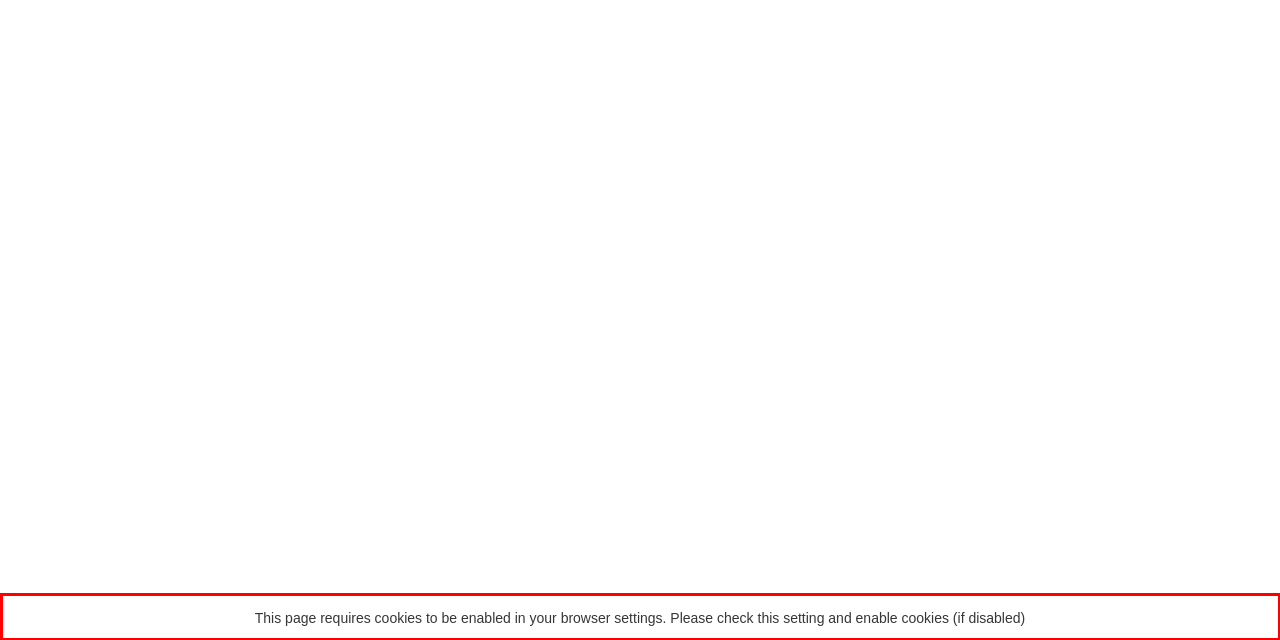Please examine the webpage screenshot and extract the text within the red bounding box using OCR.

This page requires cookies to be enabled in your browser settings. Please check this setting and enable cookies (if disabled)